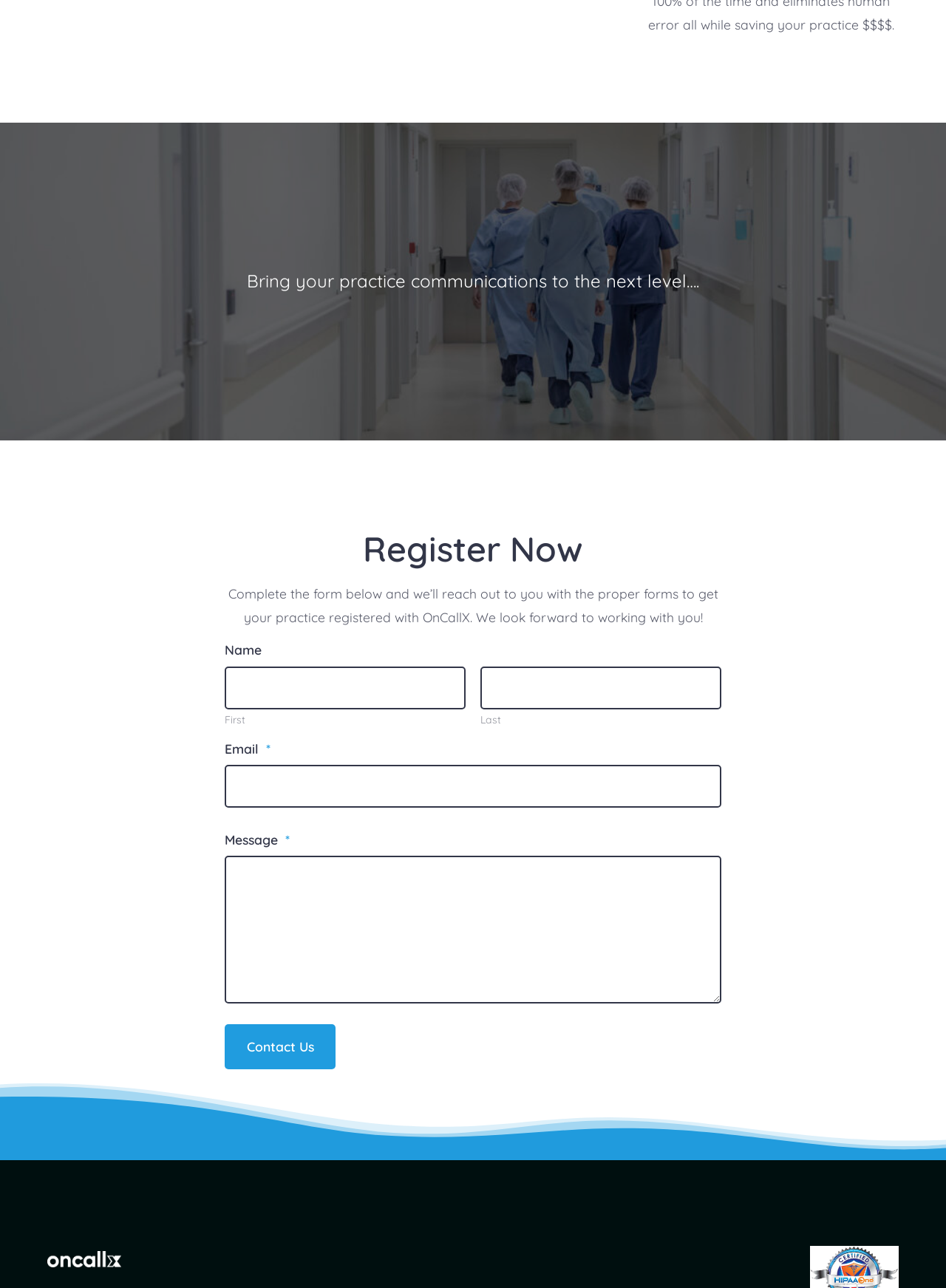Determine the bounding box for the described HTML element: "Contact Us". Ensure the coordinates are four float numbers between 0 and 1 in the format [left, top, right, bottom].

[0.238, 0.795, 0.355, 0.83]